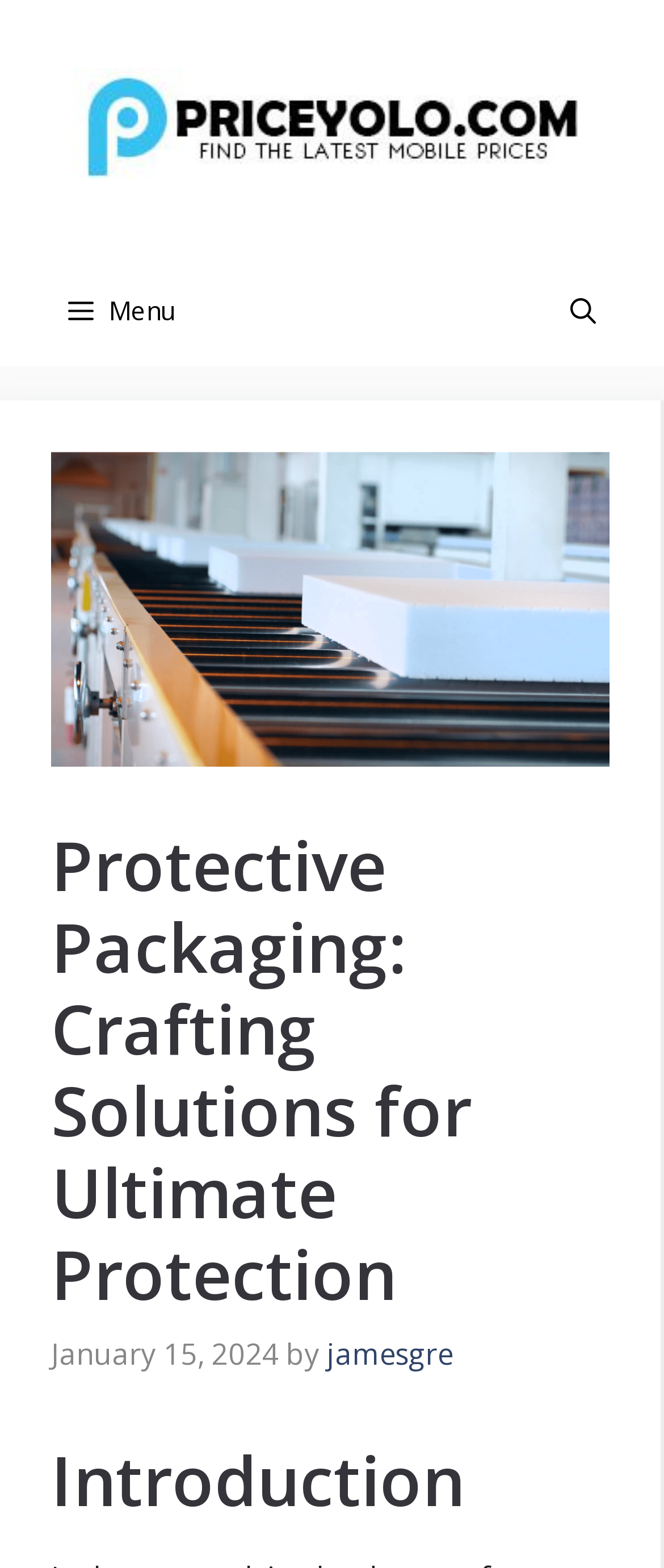Describe all the key features of the webpage in detail.

The webpage is about Protective Packaging, with a focus on crafting solutions for ultimate protection. At the top of the page, there is a banner that spans the entire width, containing a link to "Price Yolo" with an accompanying image. Below the banner, there is a navigation menu labeled "Primary" that takes up the full width of the page. The menu contains a button labeled "Menu" on the left side and a link to "Open Search Bar" on the right side.

Further down the page, there is a main content section that starts with a heading that matches the title of the page, "Protective Packaging: Crafting Solutions for Ultimate Protection". Below this heading, there is a time stamp indicating the date "January 15, 2024", followed by the author's name "jamesgre" in a link. 

The main content of the page starts with a heading labeled "Introduction", which suggests that the page will provide an introductory overview of the topic of Protective Packaging.